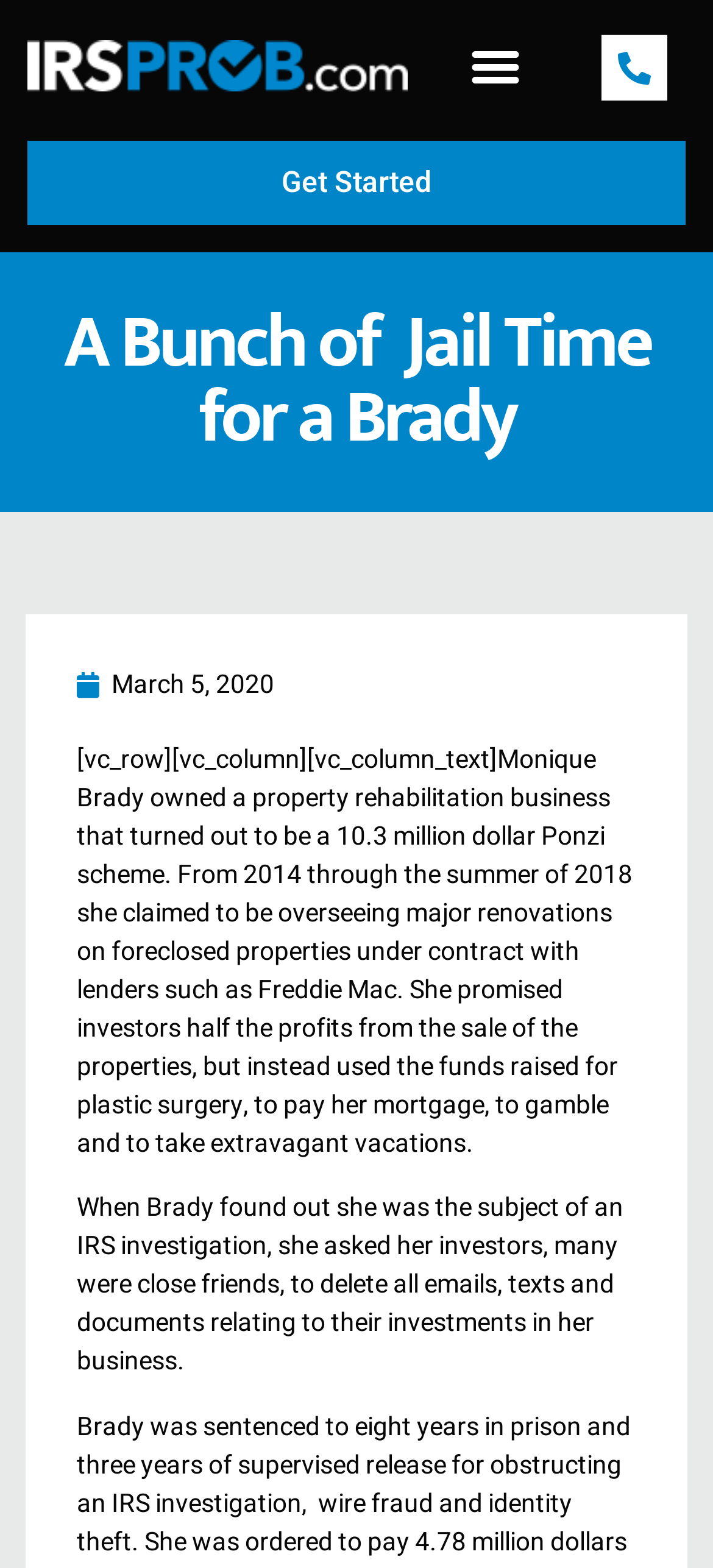Please extract the primary headline from the webpage.

A Bunch of  Jail Time for a Brady